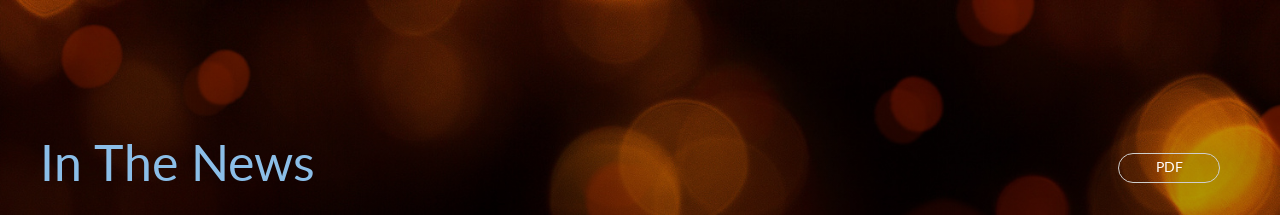With reference to the screenshot, provide a detailed response to the question below:
What is the atmosphere created by the background?

The background consists of softly blurred, warm-hued circular lights, which creates a sophisticated and welcoming atmosphere, making the webpage visually appealing and inviting to users.